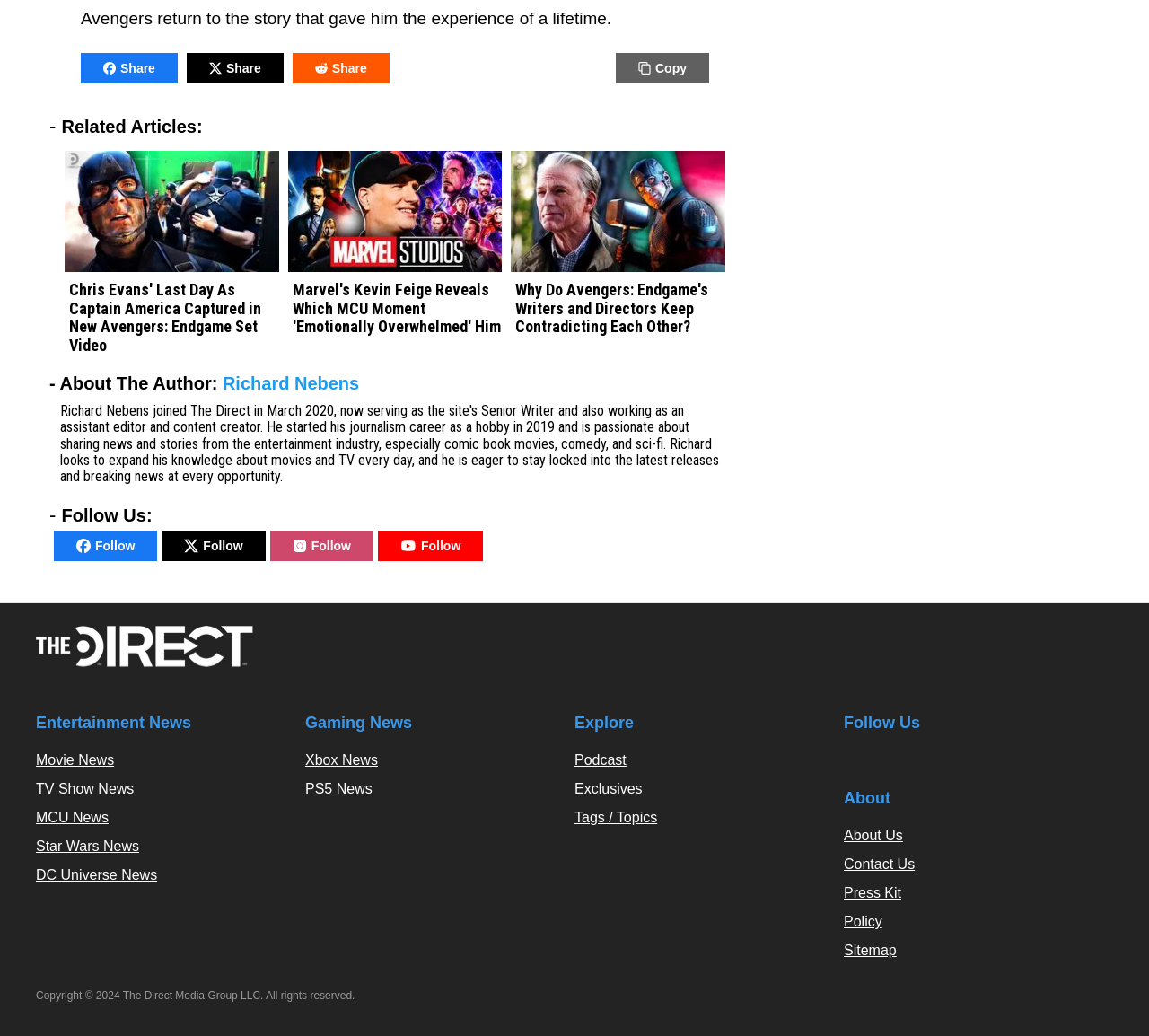Using the information shown in the image, answer the question with as much detail as possible: What is the author of the article?

I found the author's name by looking at the 'About The Author' section, which is located at the bottom of the webpage. The section contains a link with the text 'Richard Nebens', indicating that he is the author of the article.